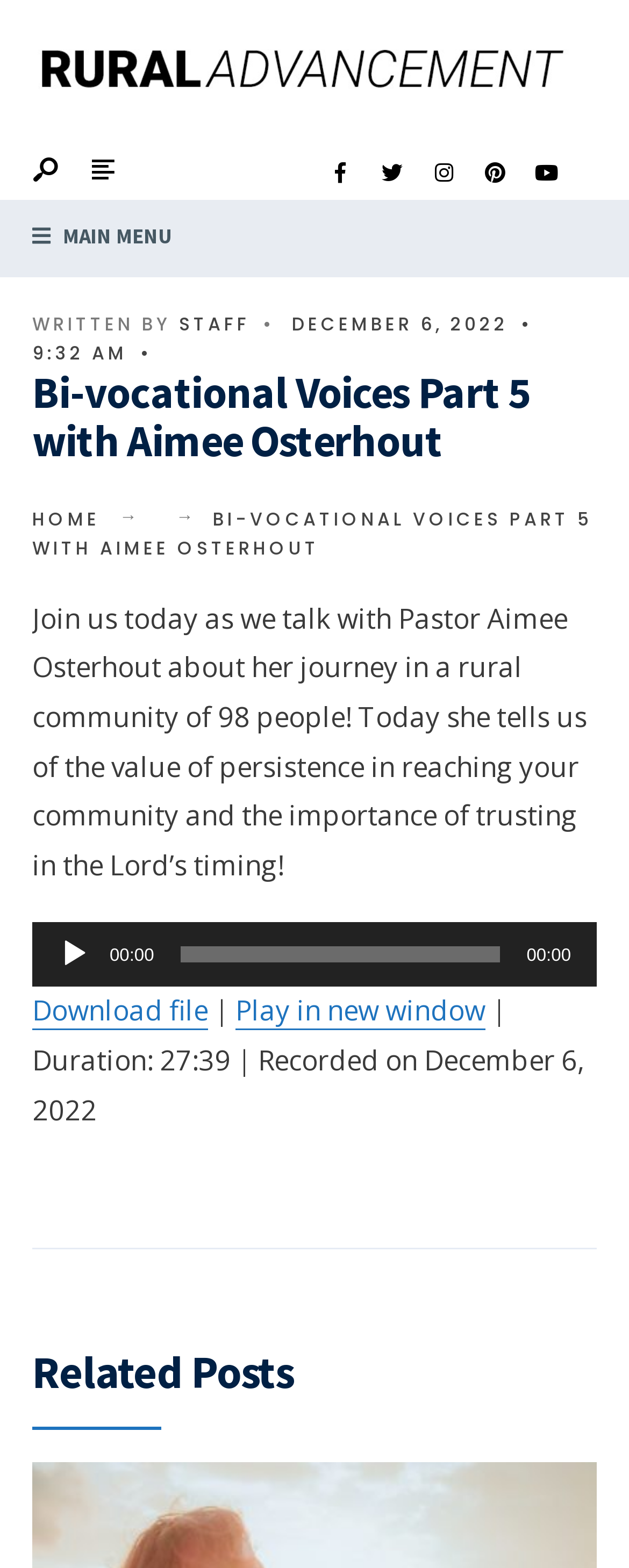Could you specify the bounding box coordinates for the clickable section to complete the following instruction: "Click on the BeyondTrust link"?

None